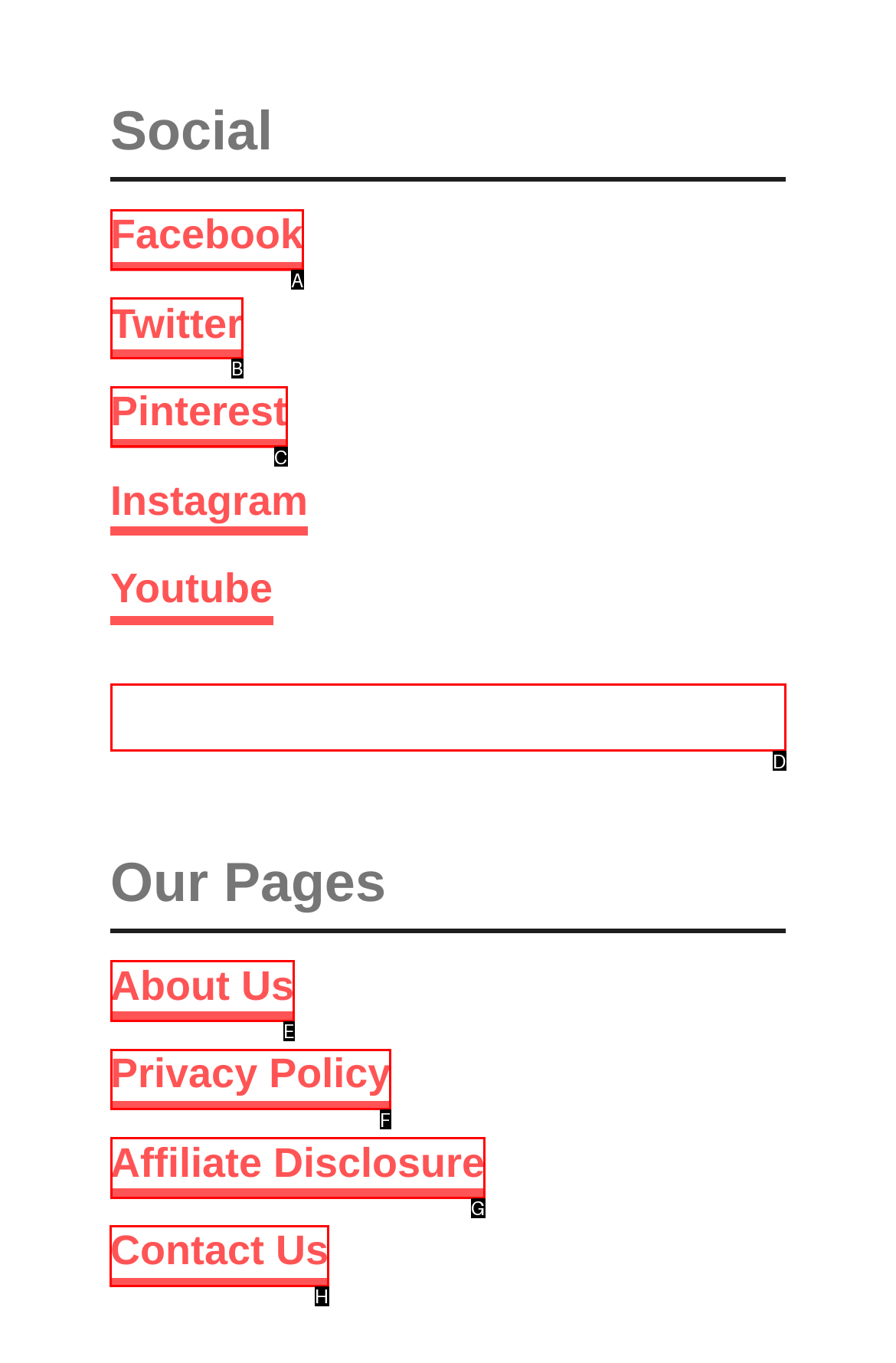Identify the HTML element I need to click to complete this task: Contact Us Provide the option's letter from the available choices.

H